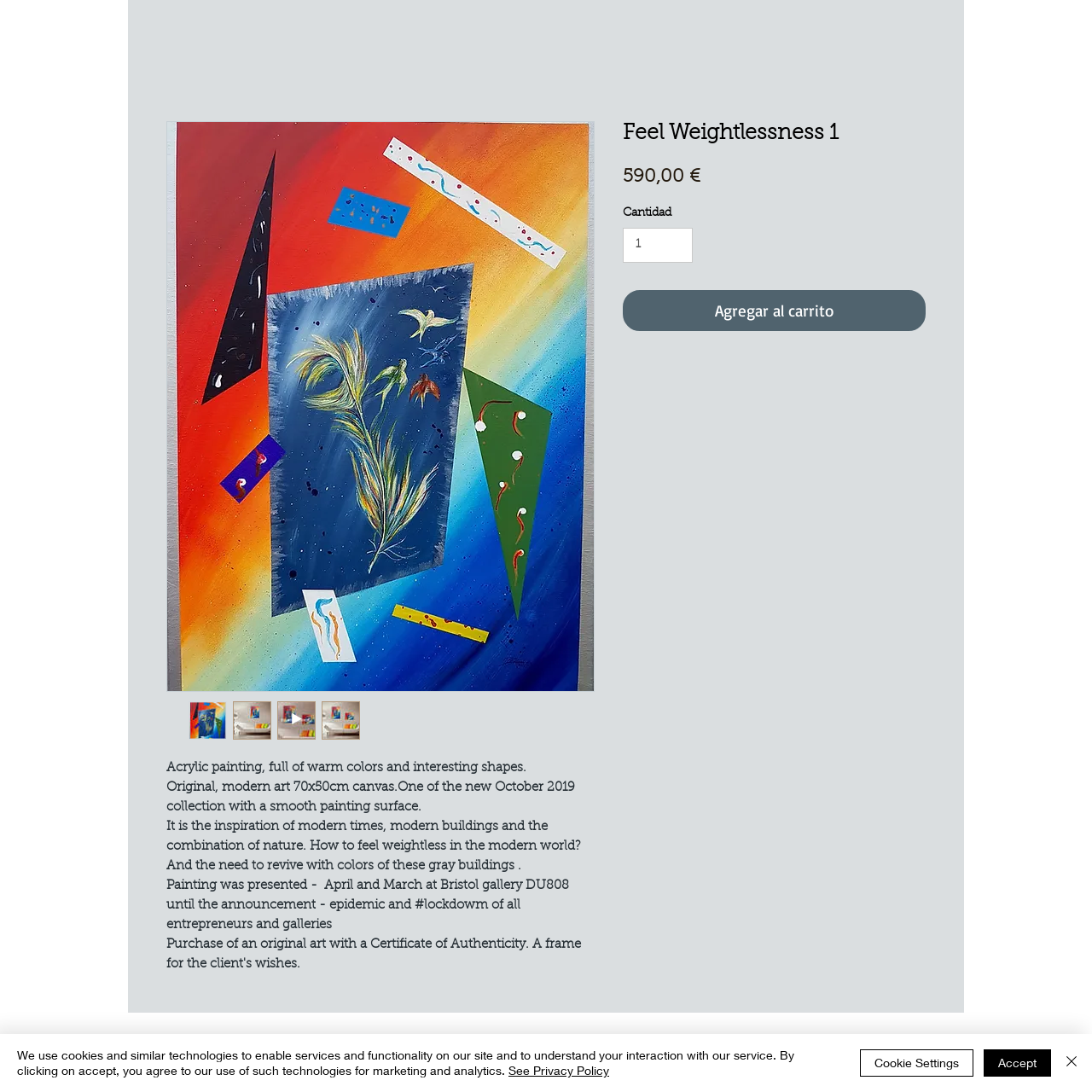Bounding box coordinates are specified in the format (top-left x, top-left y, bottom-right x, bottom-right y). All values are floating point numbers bounded between 0 and 1. Please provide the bounding box coordinate of the region this sentence describes: Agregar al carrito

[0.57, 0.265, 0.848, 0.303]